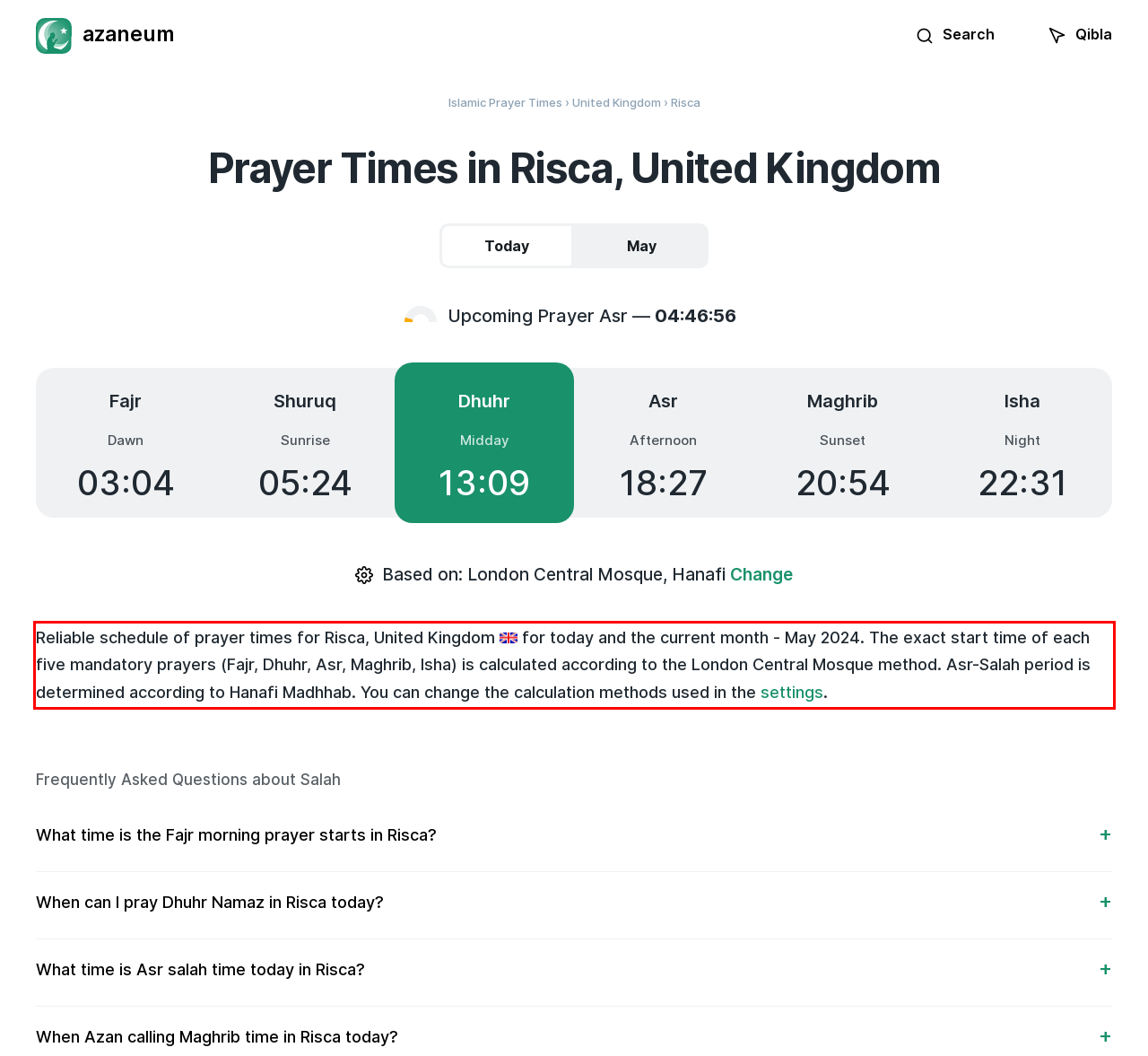Examine the screenshot of the webpage, locate the red bounding box, and generate the text contained within it.

Reliable schedule of prayer times for Risca, United Kingdom for today and the current month - May 2024. The exact start time of each five mandatory prayers (Fajr, Dhuhr, Asr, Maghrib, Isha) is calculated according to the London Central Mosque method. Asr-Salah period is determined according to Hanafi Madhhab. You can change the calculation methods used in the settings.